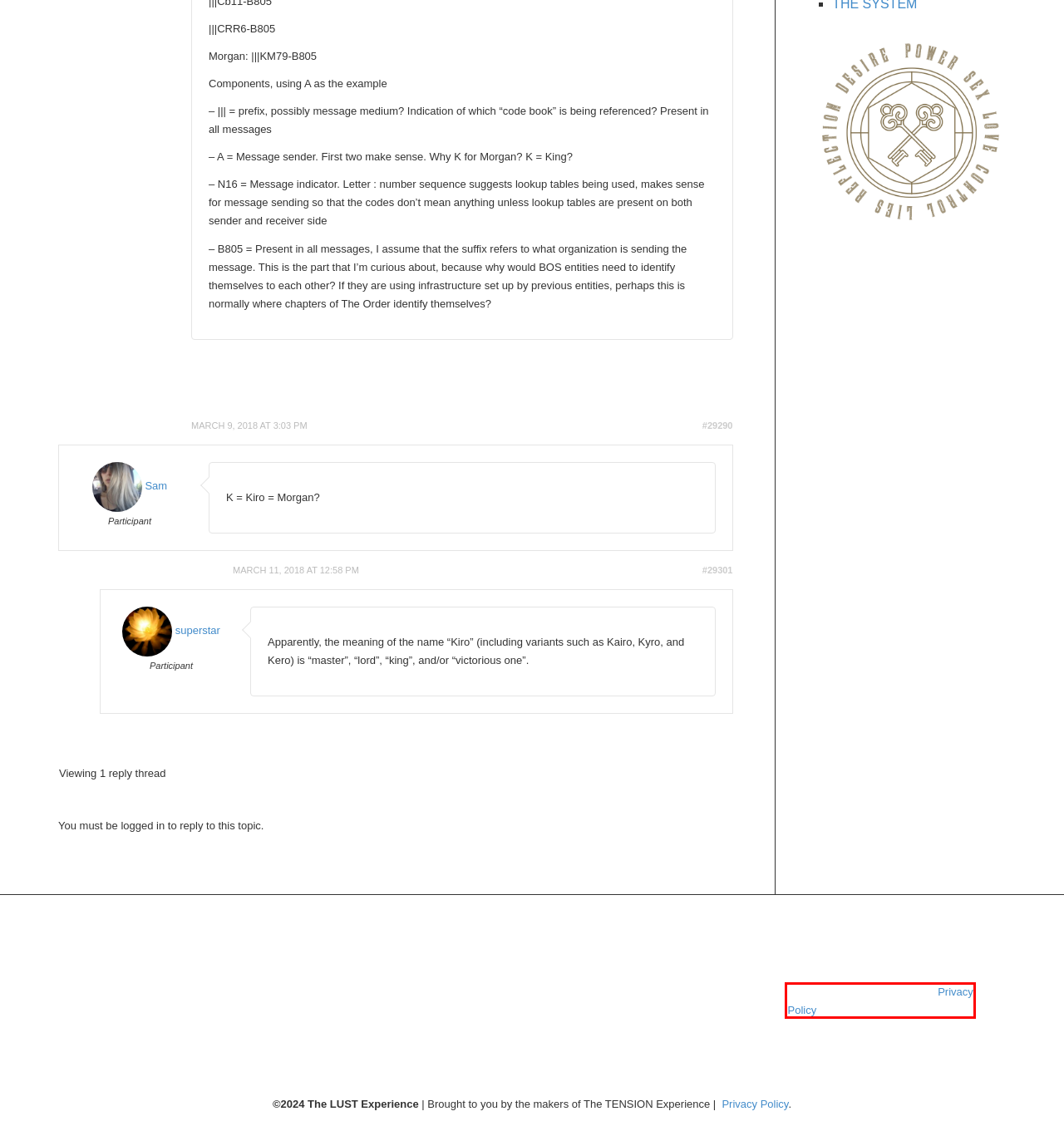You are given a screenshot of a webpage with a red bounding box around an element. Choose the most fitting webpage description for the page that appears after clicking the element within the red bounding box. Here are the candidates:
A. superstar – The LUST Experience
B. Forums – The LUST Experience
C. Privacy Policy and Rules – The LUST Experience
D. RELATIONSHIPS – The LUST Experience
E. SPECULATION – The LUST Experience
F. Log In ‹ The LUST Experience — WordPress
G. Activity – The LUST Experience
H. Sam – The LUST Experience

C